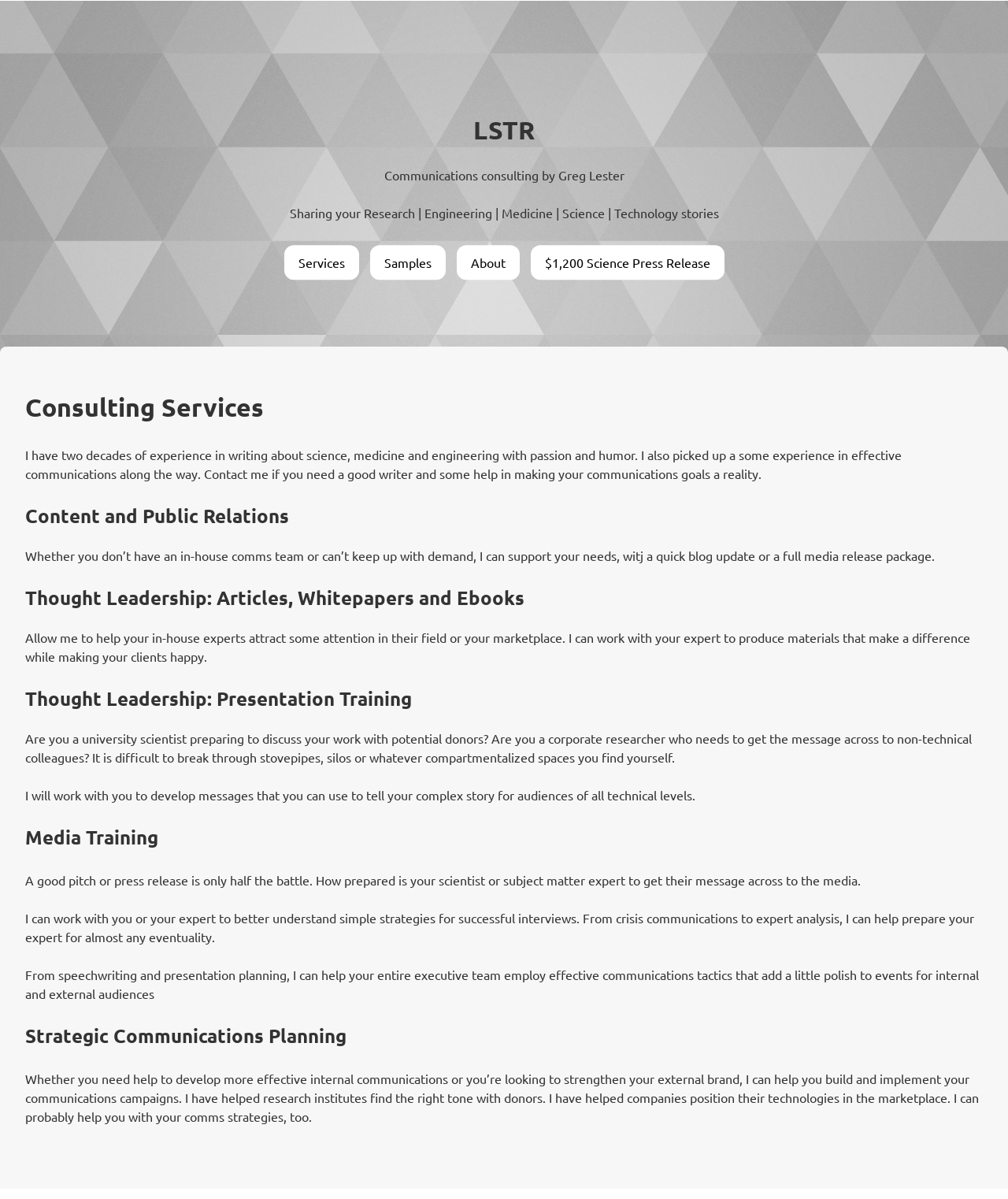Detail the various sections and features of the webpage.

The webpage is about LSTR Communications, a consulting service that offers various communication solutions. At the top, there is a heading "LSTR" followed by a brief description "Communications consulting by Greg Lester". Below this, there is a tagline "Sharing your Research | Engineering | Medicine | Science | Technology stories".

The main content area is divided into sections, each with a heading and a brief description. The sections are: "Consulting Services", "Content and Public Relations", "Thought Leadership: Articles, Whitepapers and Ebooks", "Thought Leadership: Presentation Training", "Media Training", and "Strategic Communications Planning". Each section provides a brief overview of the services offered, with a focus on science, medicine, and engineering.

There are four links at the top, "Services", "Samples", "About", and "$1,200 Science Press Release", which are likely navigation links to other pages on the website. The overall layout is organized, with clear headings and concise text, making it easy to scan and understand the services offered by LSTR Communications.